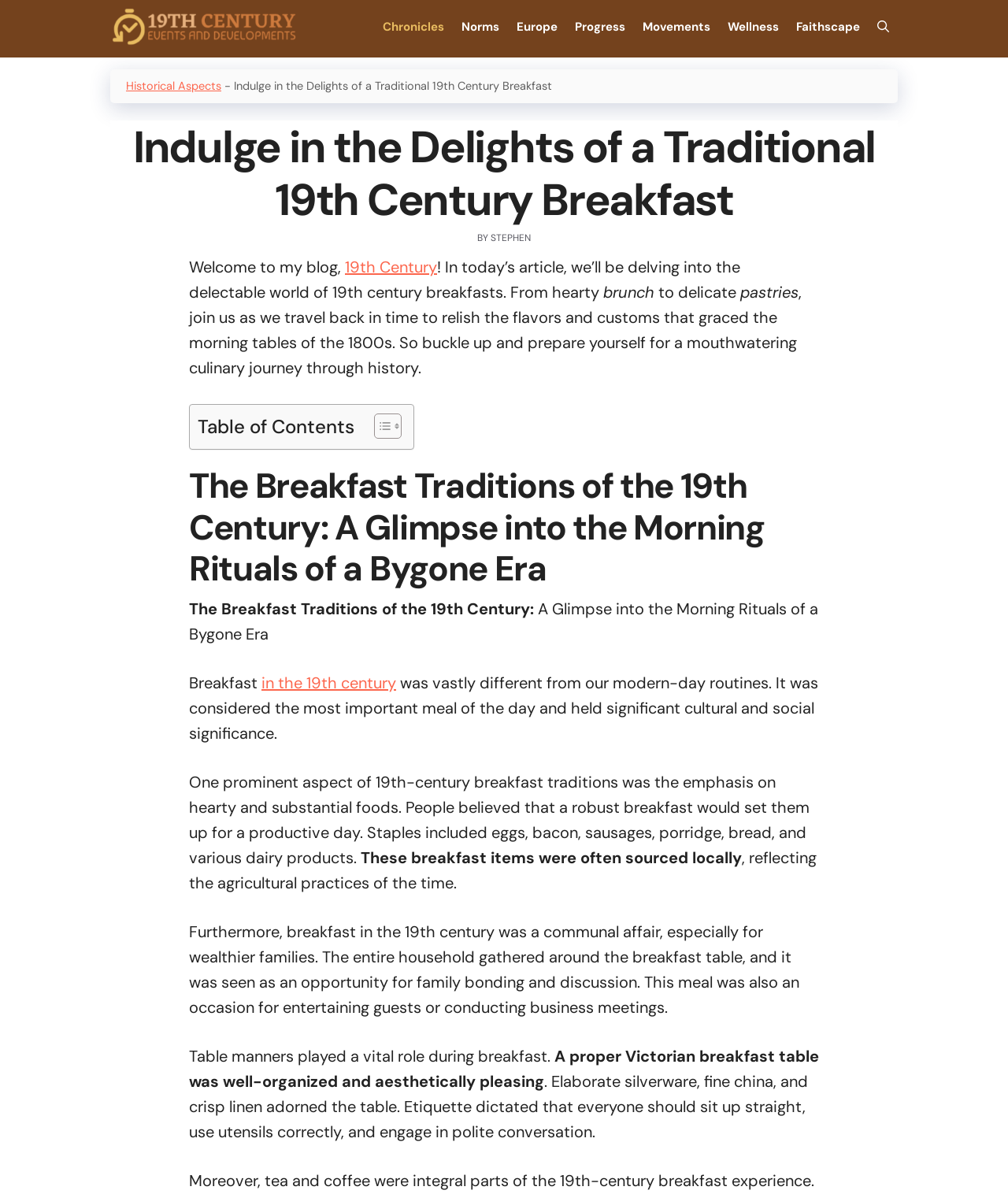Please extract the title of the webpage.

Indulge in the Delights of a Traditional 19th Century Breakfast